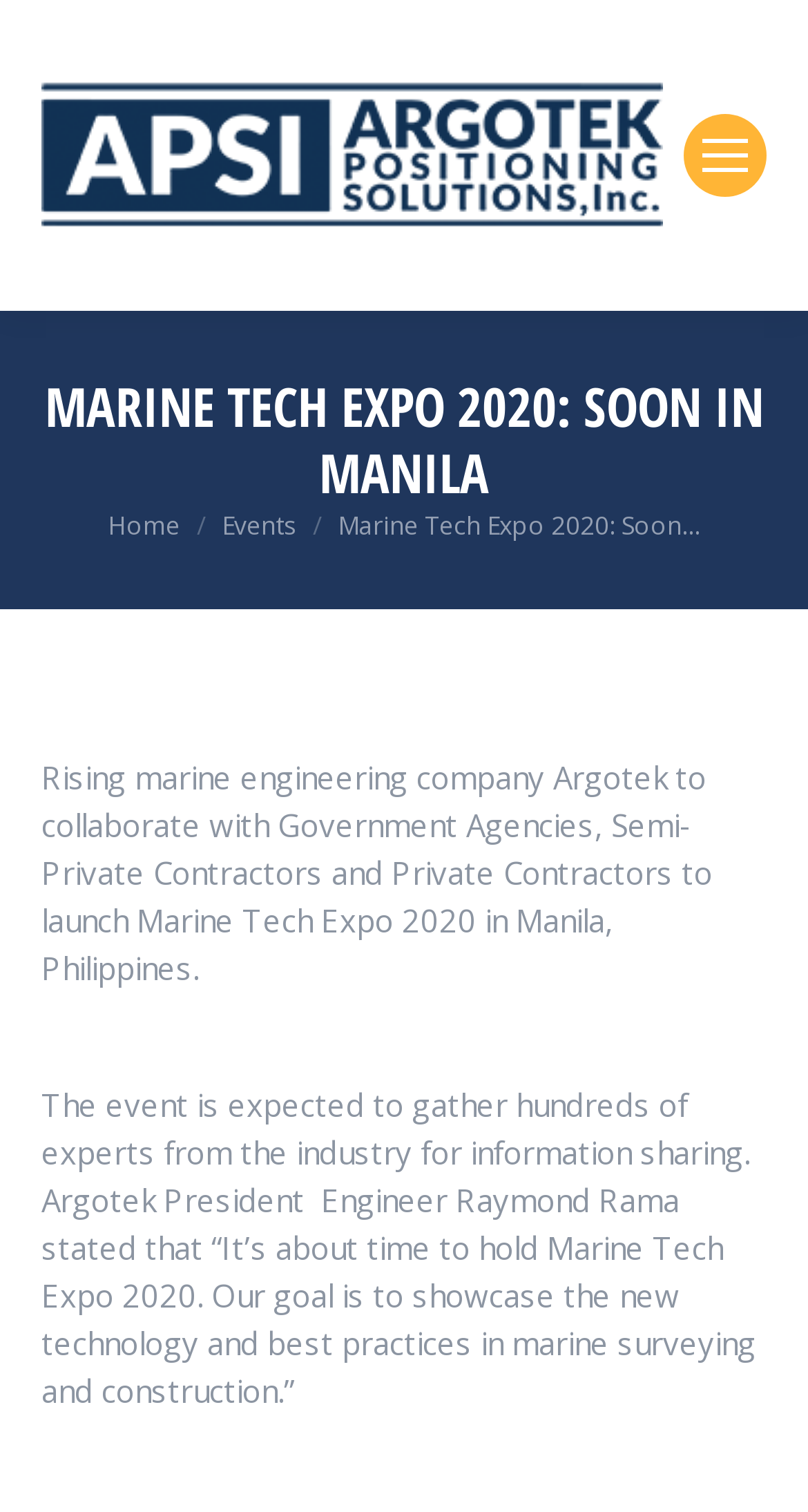What is the expected outcome of the Marine Tech Expo 2020?
Please craft a detailed and exhaustive response to the question.

The answer can be found in the StaticText element that describes the event, which mentions that the Marine Tech Expo 2020 is expected to gather hundreds of experts from the industry for information sharing.